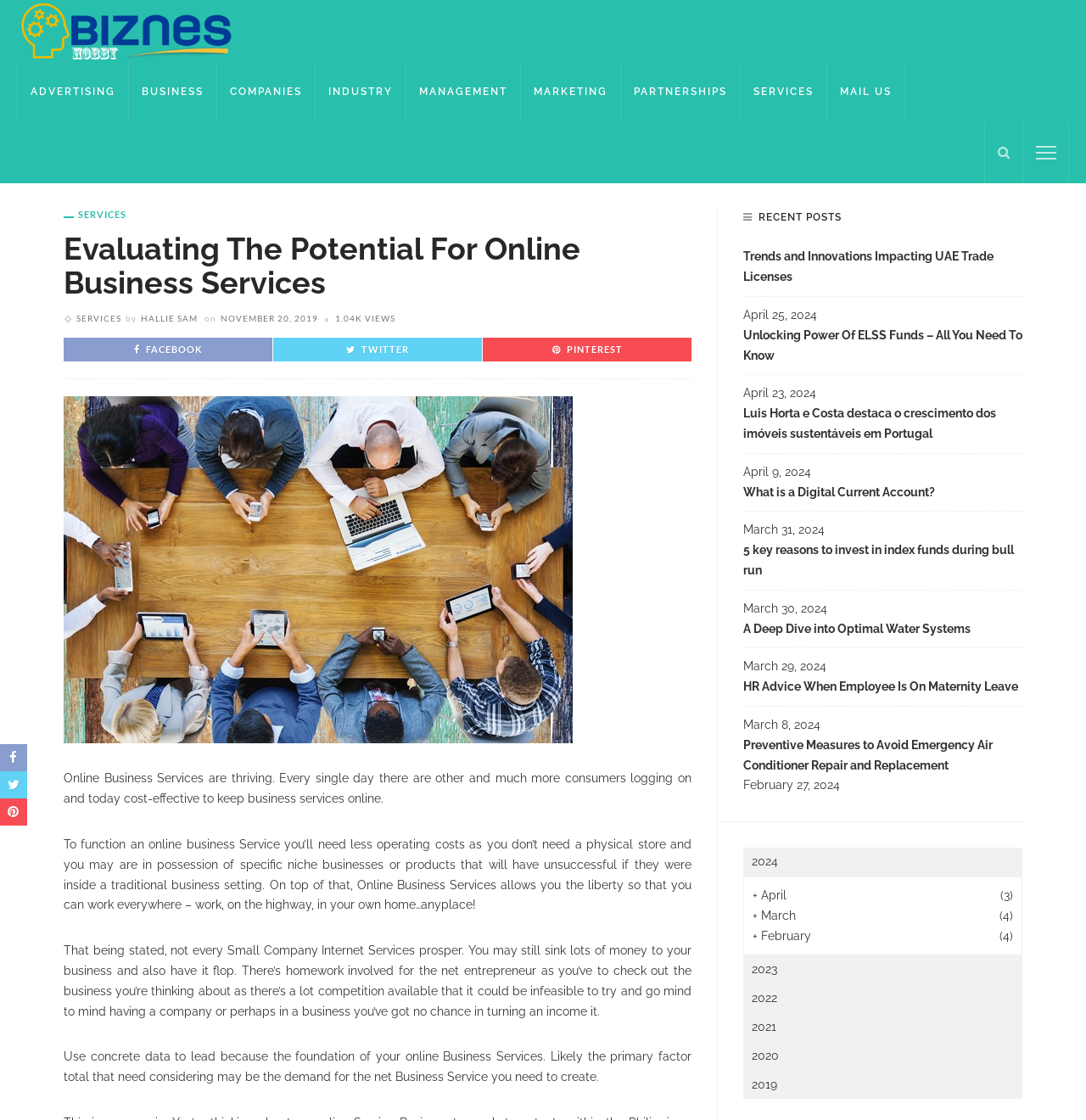What are the social media platforms available for sharing?
Using the image, elaborate on the answer with as much detail as possible.

The social media platforms available for sharing are mentioned in the link elements with the icons and text 'FACEBOOK', 'TWITTER', and 'PINTEREST'. These links are located at the bottom of the webpage and allow users to share the article on these platforms.